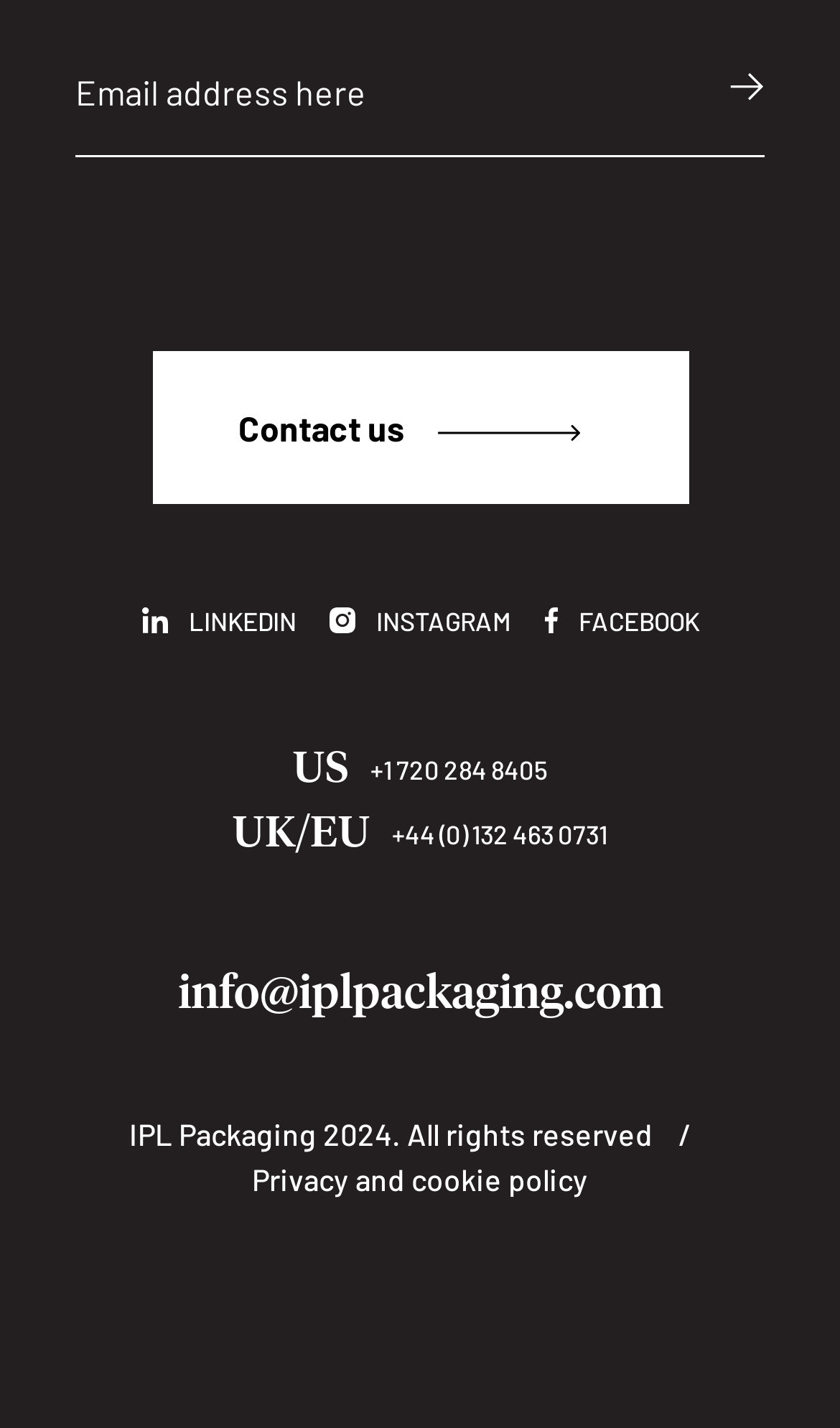Identify the bounding box coordinates for the UI element described as follows: Privacy and cookie policy. Use the format (top-left x, top-left y, bottom-right x, bottom-right y) and ensure all values are floating point numbers between 0 and 1.

[0.3, 0.81, 0.7, 0.841]